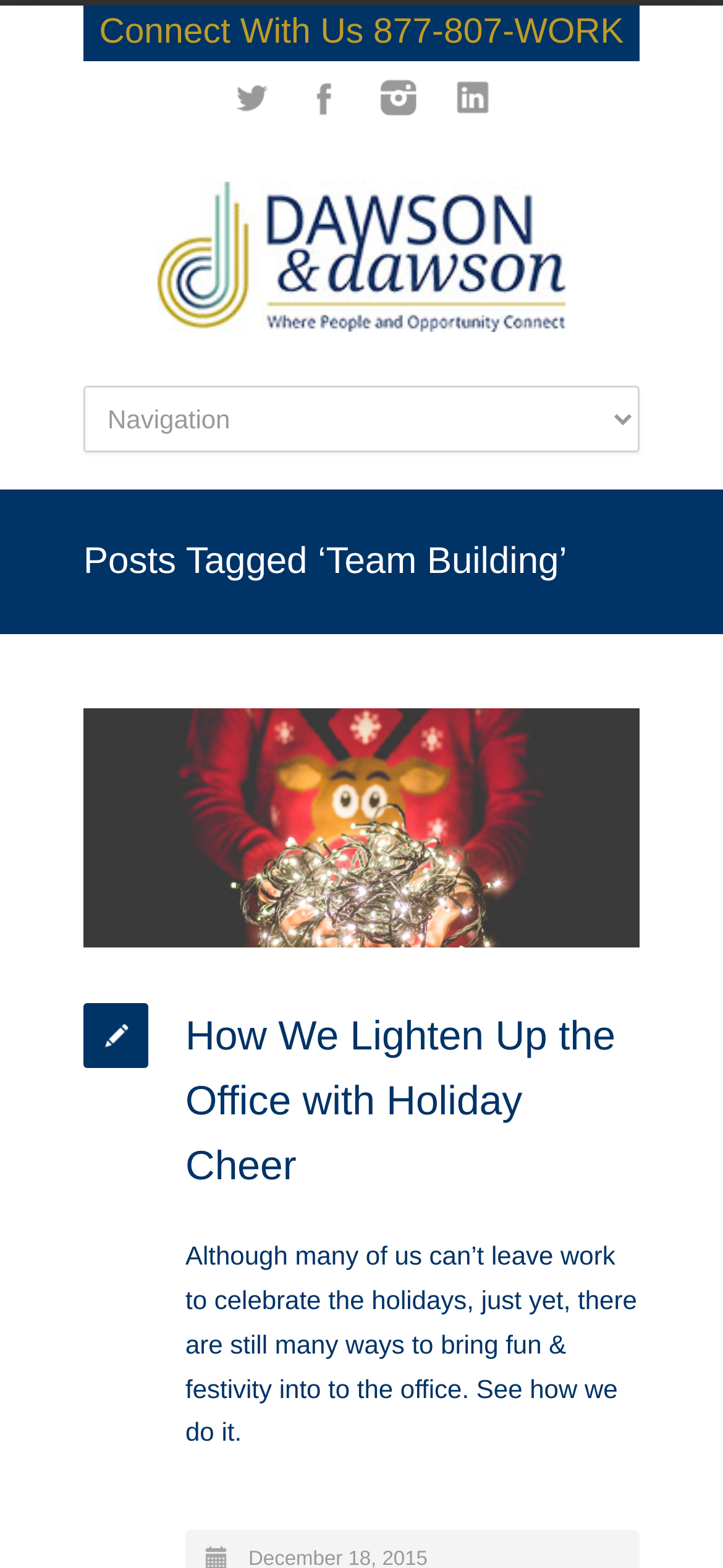Please locate and generate the primary heading on this webpage.

Posts Tagged ‘Team Building’